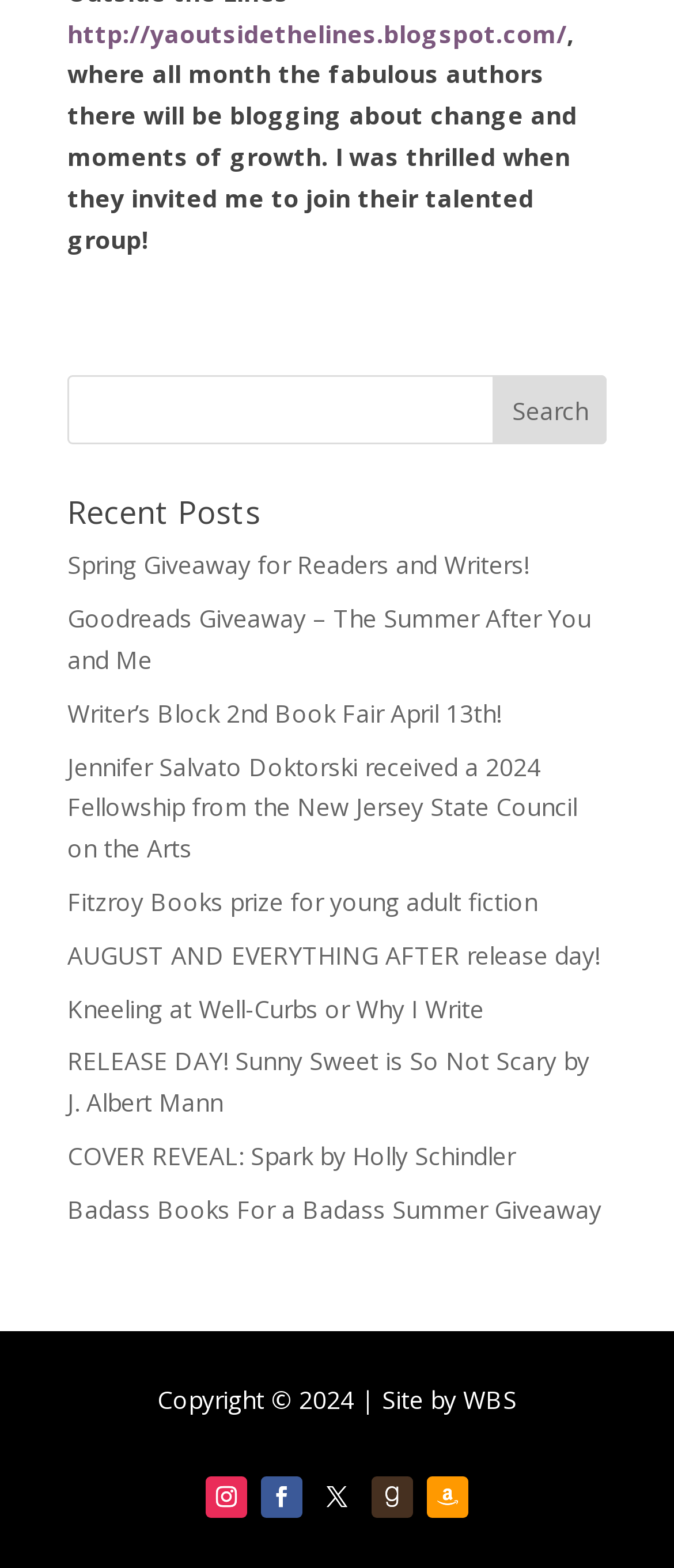Provide the bounding box coordinates of the section that needs to be clicked to accomplish the following instruction: "Read the recent post 'Spring Giveaway for Readers and Writers!'."

[0.1, 0.35, 0.785, 0.371]